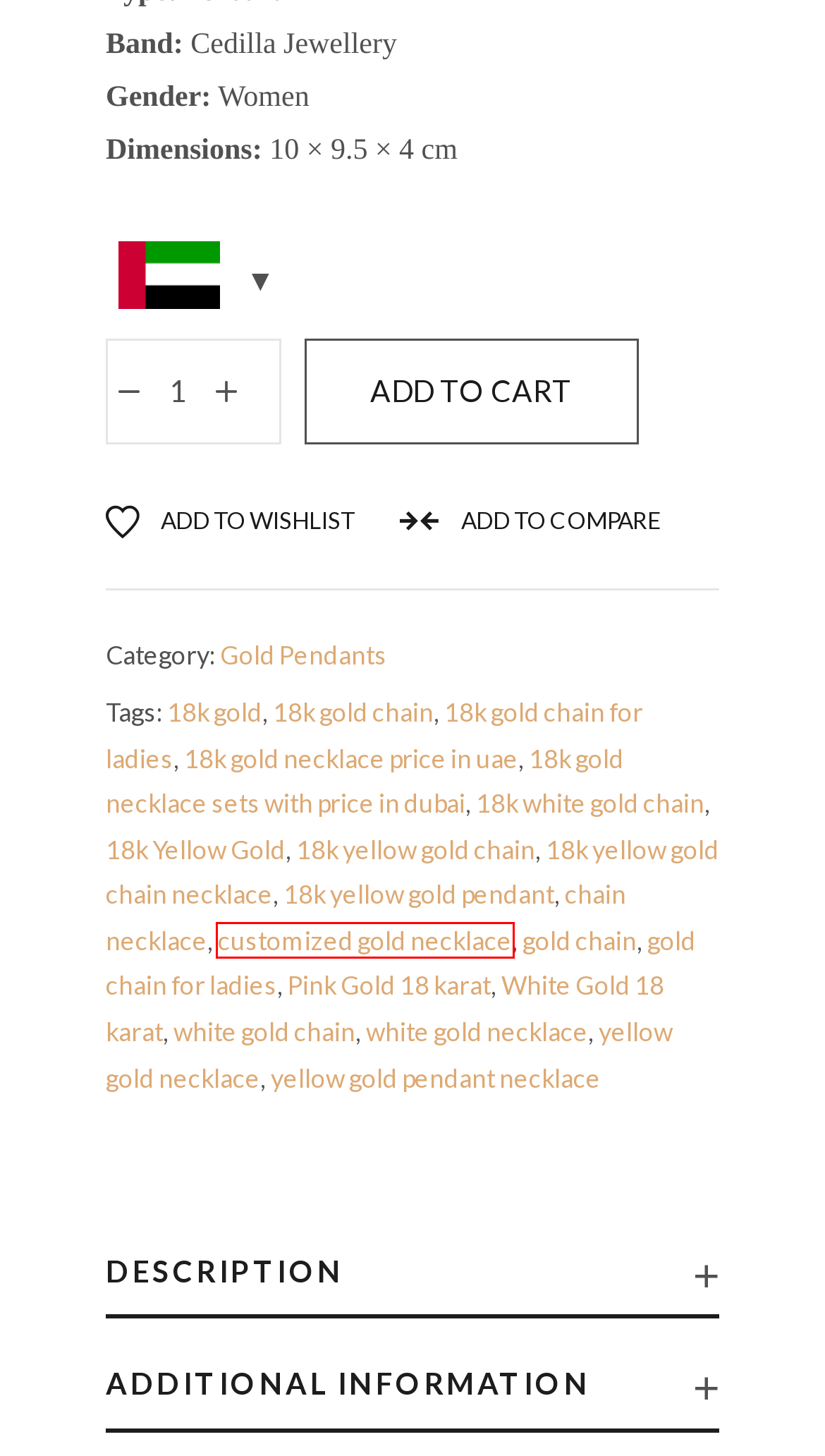Review the screenshot of a webpage that includes a red bounding box. Choose the webpage description that best matches the new webpage displayed after clicking the element within the bounding box. Here are the candidates:
A. 18k yellow gold pendant Archives - Cedilla
B. chain necklace Archives - Cedilla
C. customized gold necklace Archives - Cedilla
D. yellow gold necklace Archives - Cedilla
E. 18k gold Archives - Cedilla
F. yellow gold pendant necklace Archives - Cedilla
G. 18k gold chain for ladies Archives - Cedilla
H. white gold chain Archives - Cedilla

C